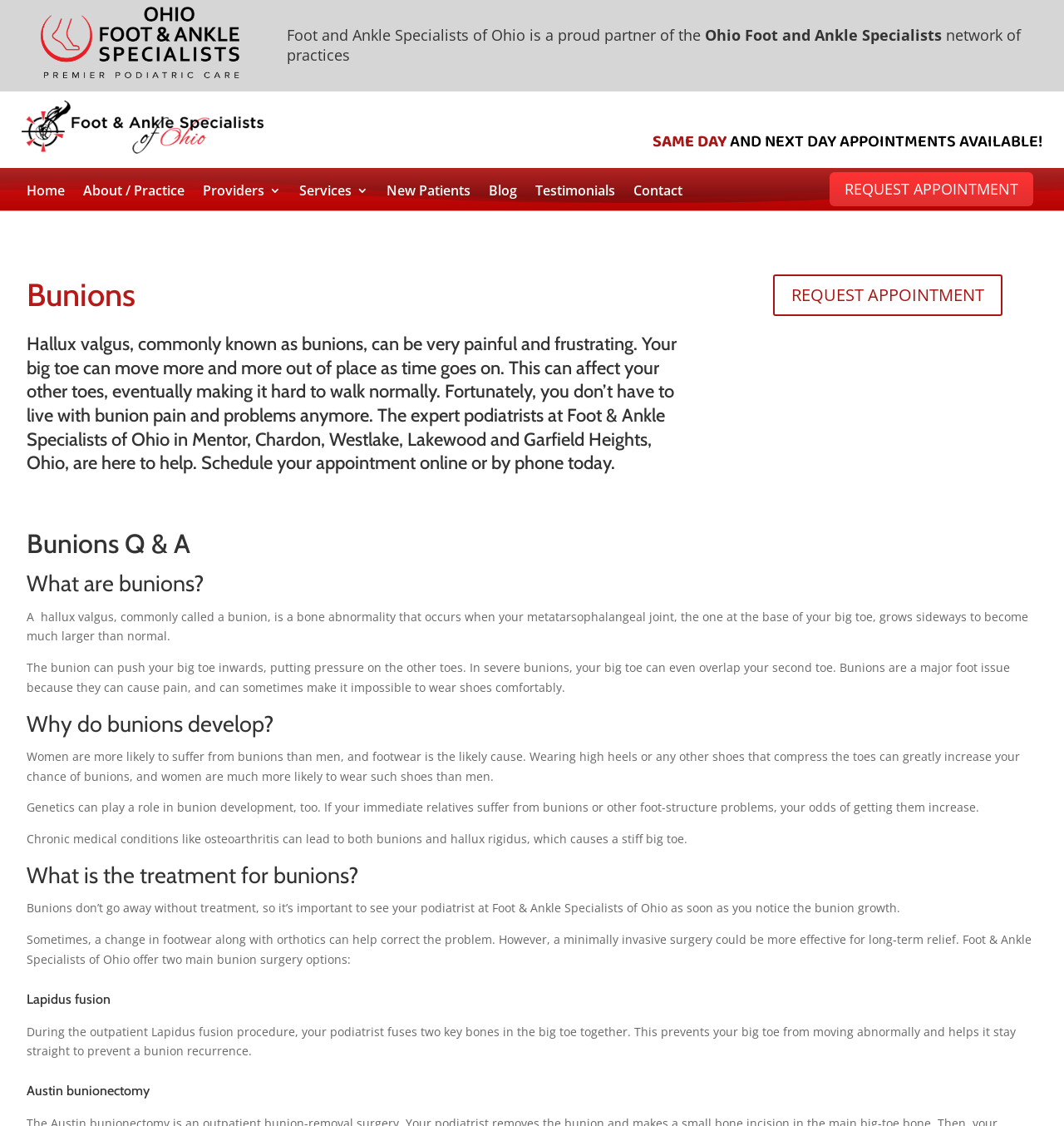Determine the bounding box coordinates of the region to click in order to accomplish the following instruction: "Click the 'REQUEST APPOINTMENT' button". Provide the coordinates as four float numbers between 0 and 1, specifically [left, top, right, bottom].

[0.78, 0.153, 0.971, 0.183]